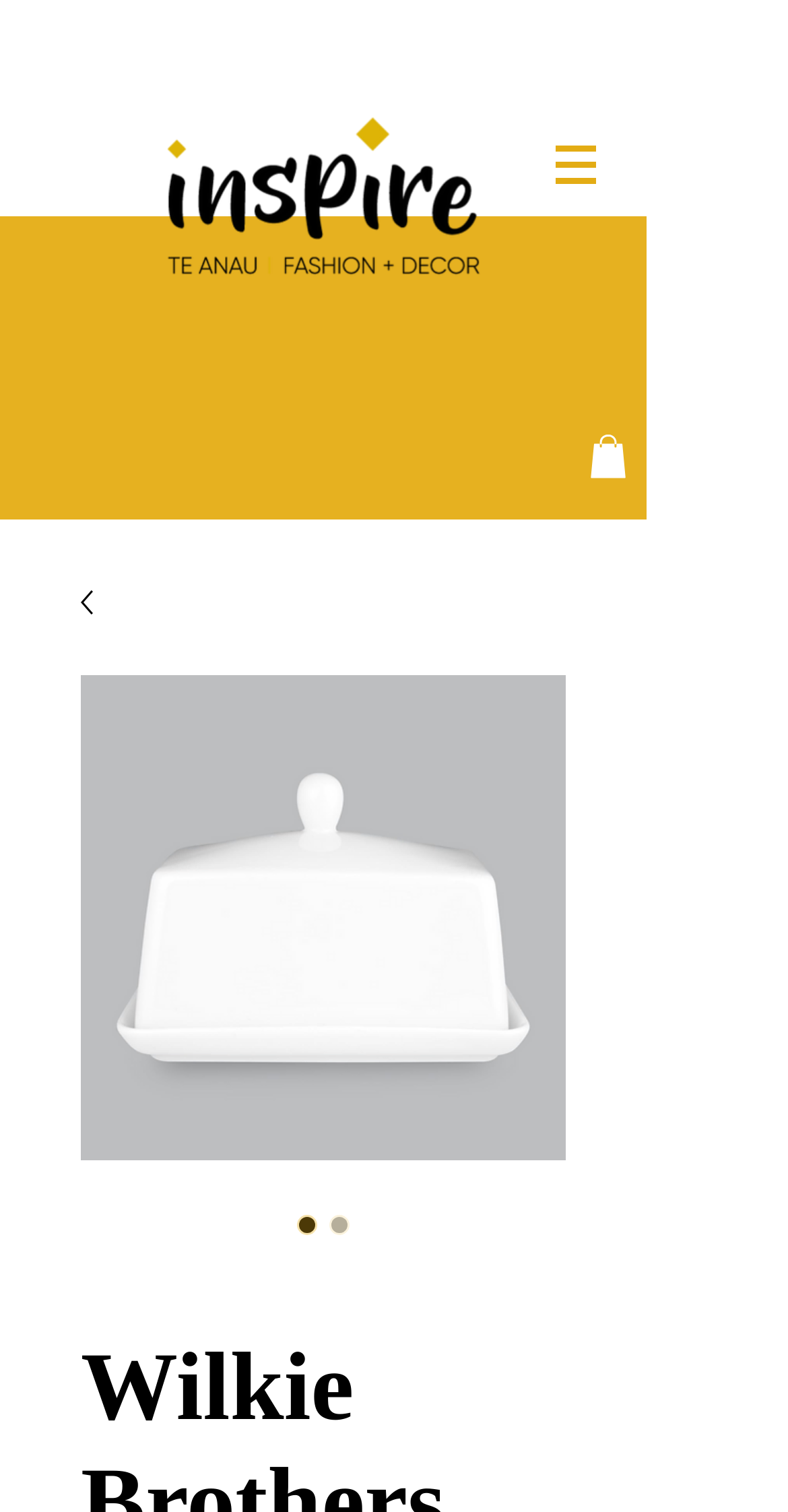Give a one-word or short phrase answer to this question: 
What is the logo image file name?

logo draft only_edited.png